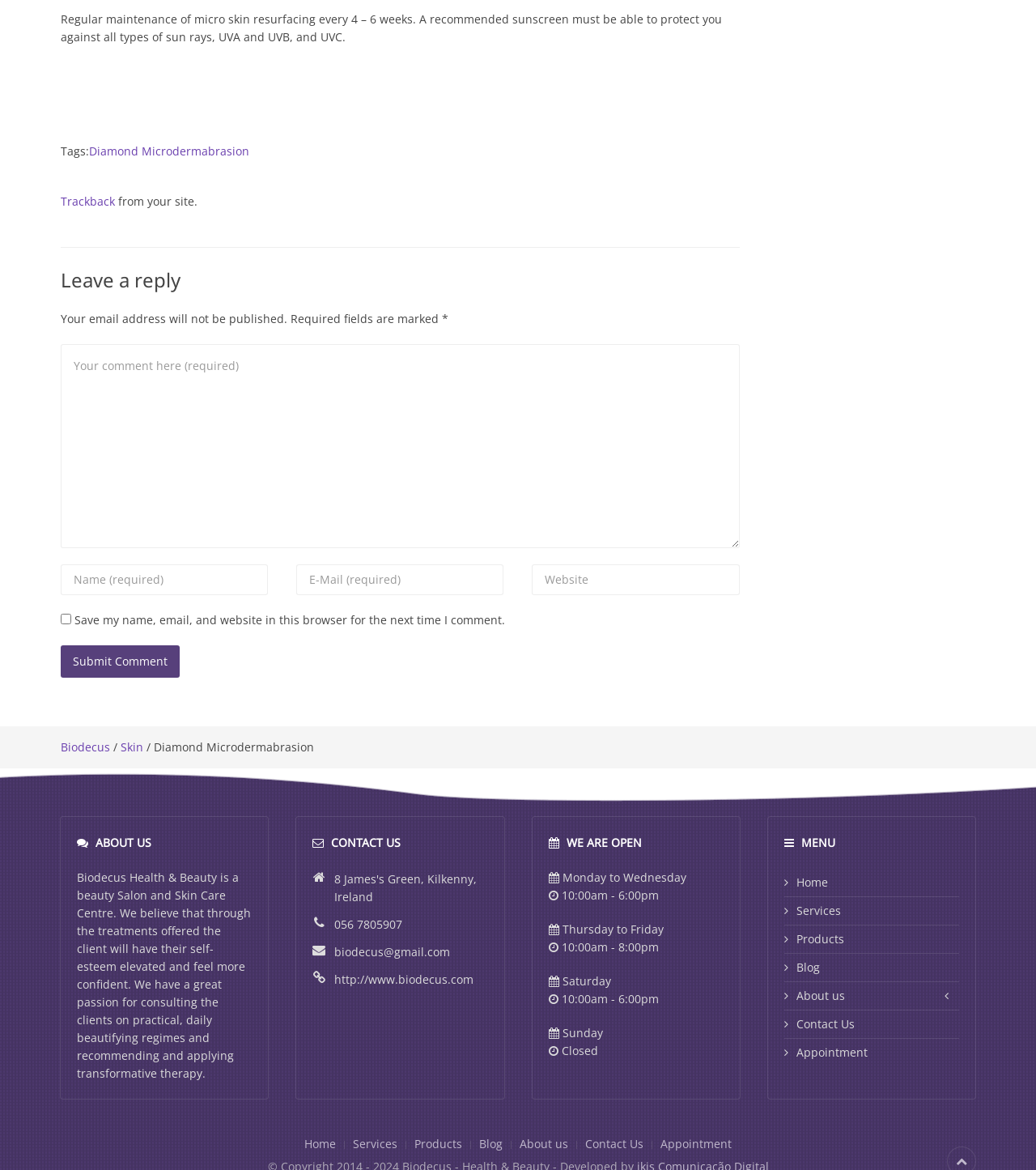Using the provided element description, identify the bounding box coordinates as (top-left x, top-left y, bottom-right x, bottom-right y). Ensure all values are between 0 and 1. Description: name="email" placeholder="E-Mail (required)"

[0.286, 0.482, 0.486, 0.509]